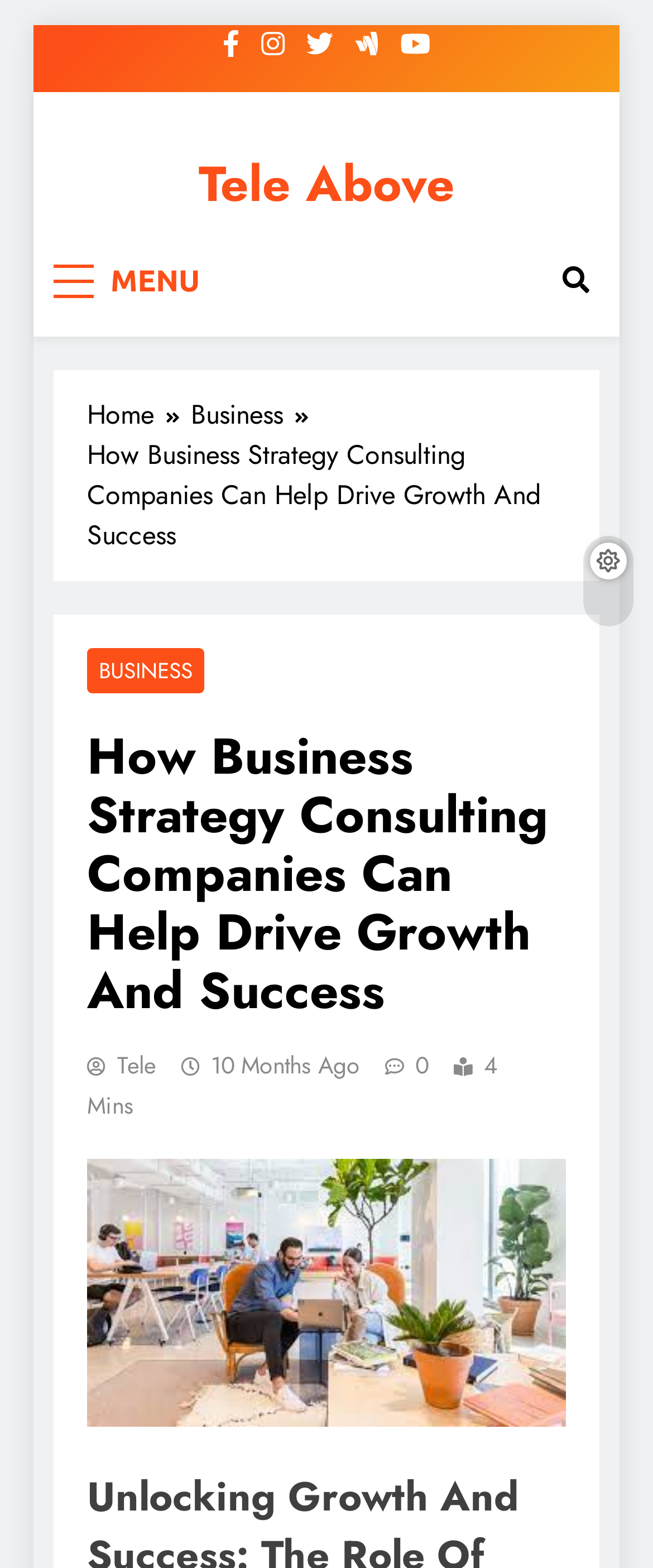Please identify the primary heading of the webpage and give its text content.

How Business Strategy Consulting Companies Can Help Drive Growth And Success